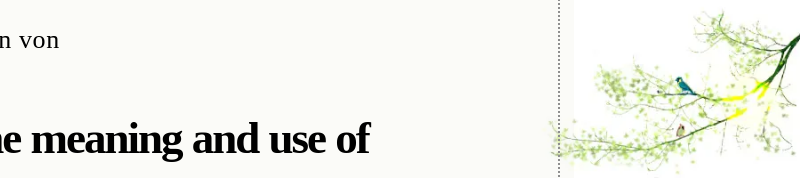Using the information from the screenshot, answer the following question thoroughly:
What is the language focus of the blog?

The language focus of the blog can be inferred from the phrase 'Tag Archives: halten von' which is in German, and the title of the blog post 'The meaning and use of German 'halt'' which explicitly mentions the German language.